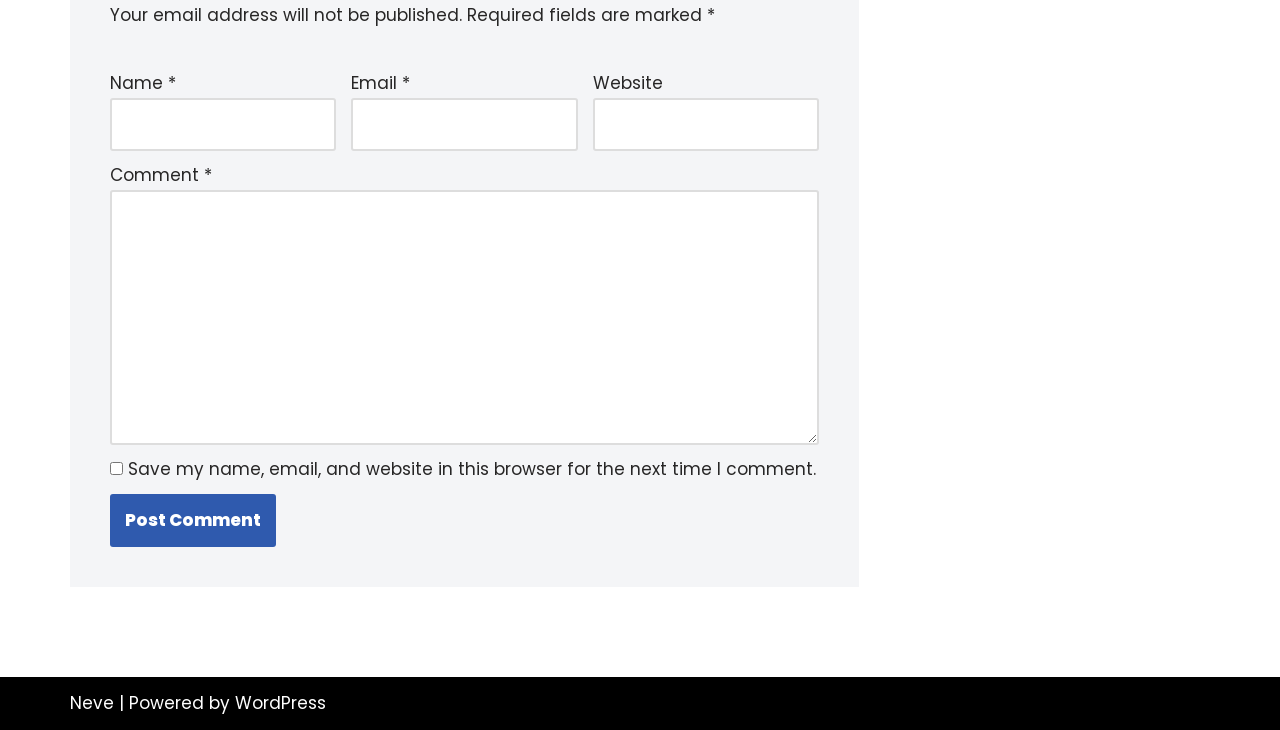Locate the UI element described as follows: "parent_node: Comment * name="comment"". Return the bounding box coordinates as four float numbers between 0 and 1 in the order [left, top, right, bottom].

[0.086, 0.26, 0.64, 0.61]